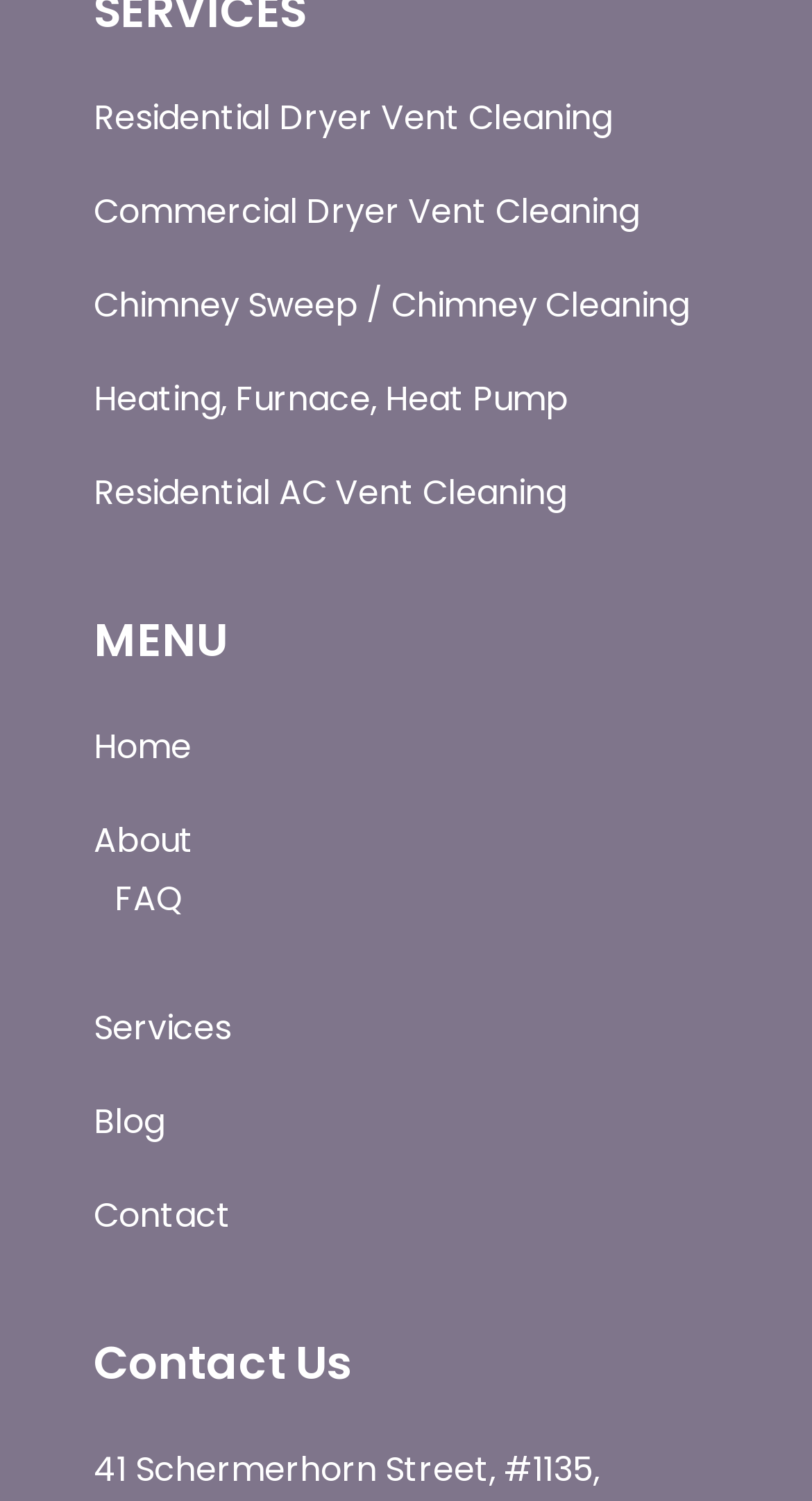Identify the coordinates of the bounding box for the element that must be clicked to accomplish the instruction: "Learn about the company".

[0.115, 0.541, 0.885, 0.58]